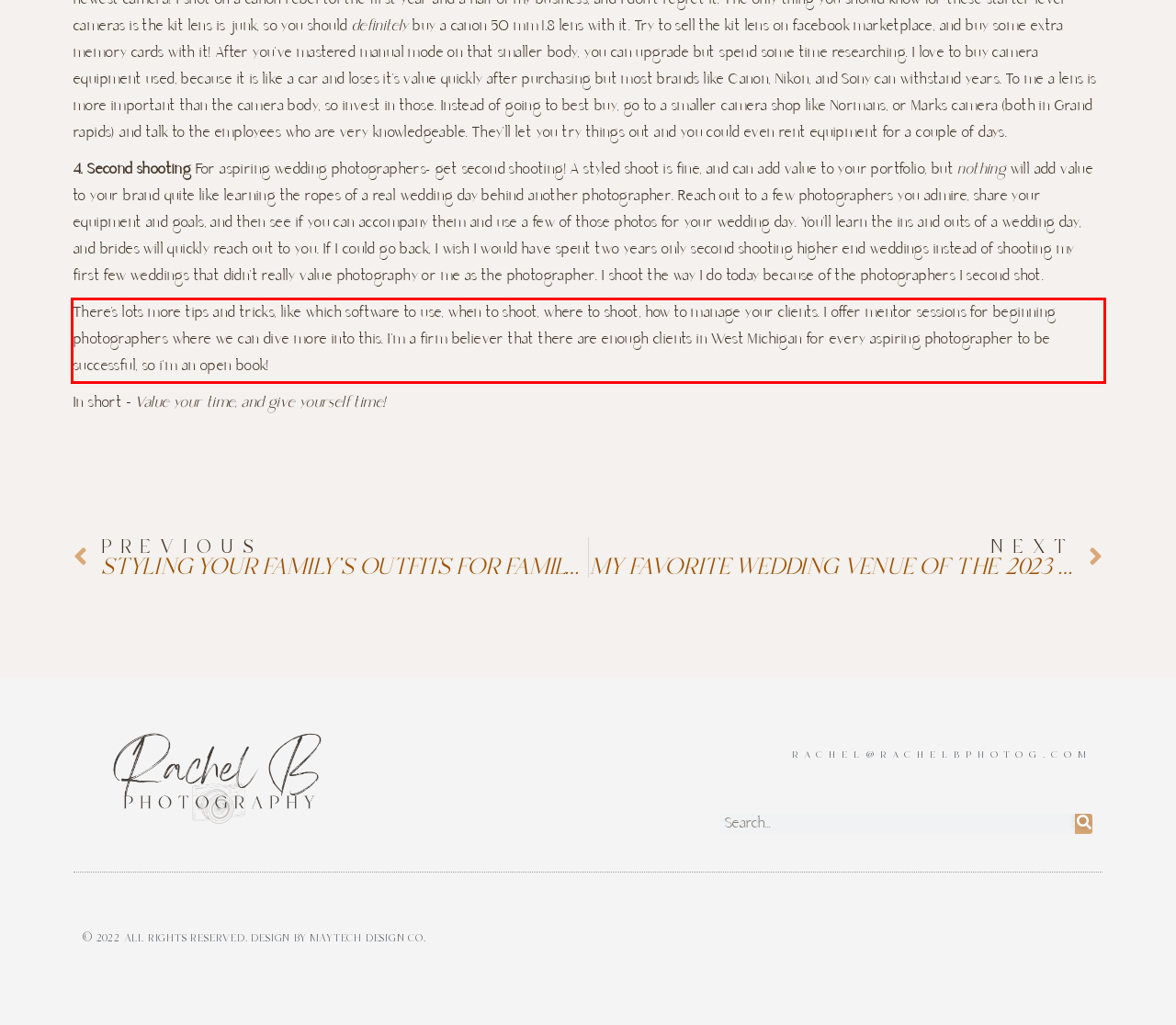Please perform OCR on the text content within the red bounding box that is highlighted in the provided webpage screenshot.

There’s lots more tips and tricks, like which software to use, when to shoot, where to shoot, how to manage your clients. I offer mentor sessions for beginning photographers where we can dive more into this. I’m a firm believer that there are enough clients in West Michigan for every aspiring photographer to be successful, so i’m an open book!